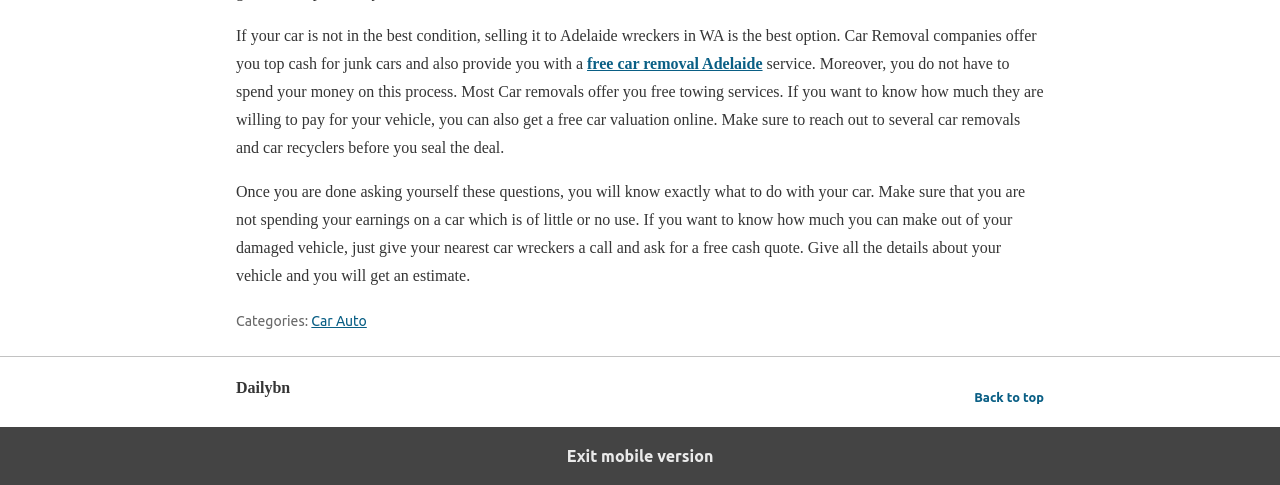Please provide a comprehensive answer to the question below using the information from the image: What can you get online from car removals?

As stated in the static text element, you can get a free car valuation online from car removals, which can help you determine how much they are willing to pay for your vehicle.